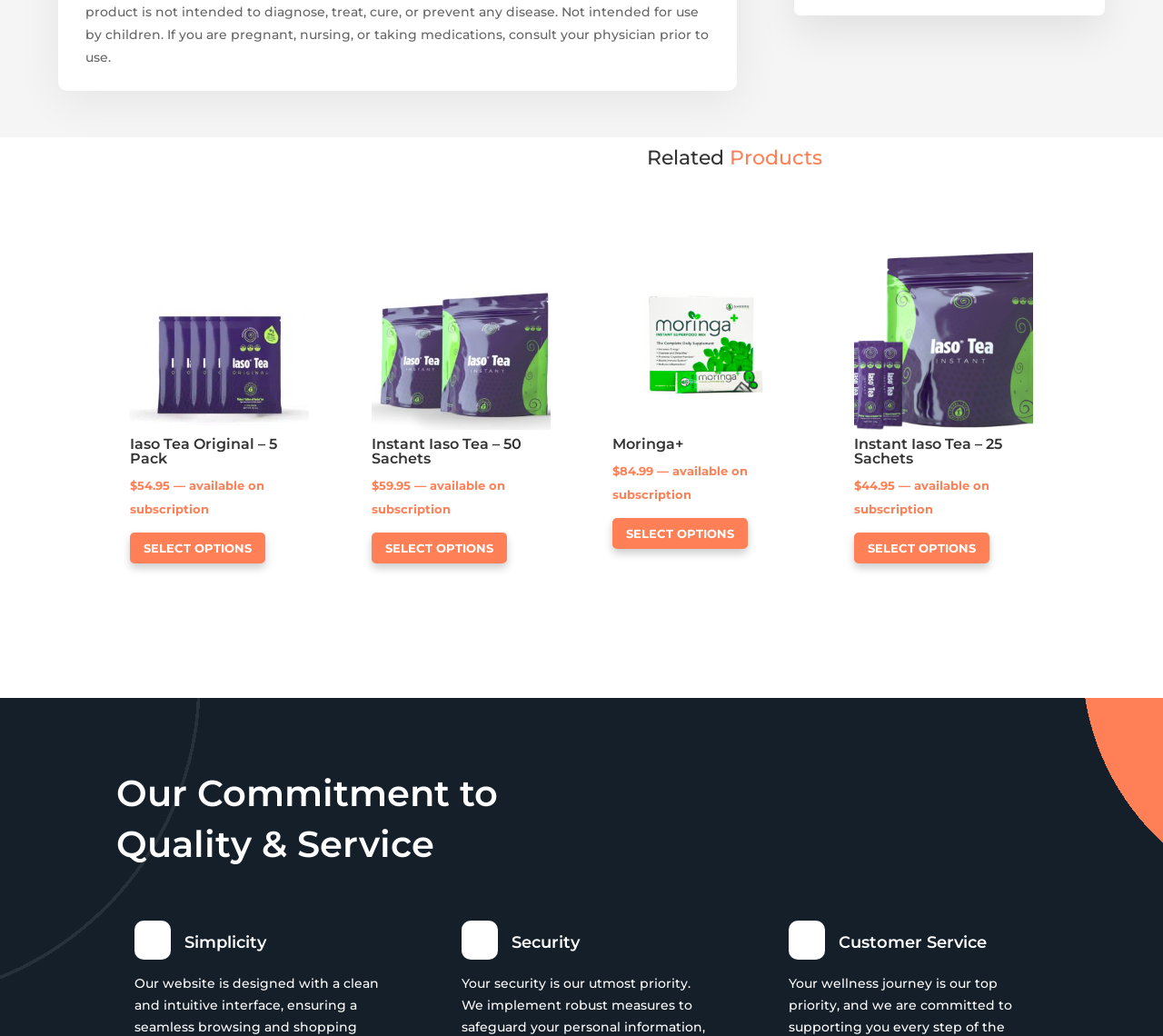Extract the bounding box coordinates for the described element: "Select options". The coordinates should be represented as four float numbers between 0 and 1: [left, top, right, bottom].

[0.319, 0.514, 0.436, 0.544]